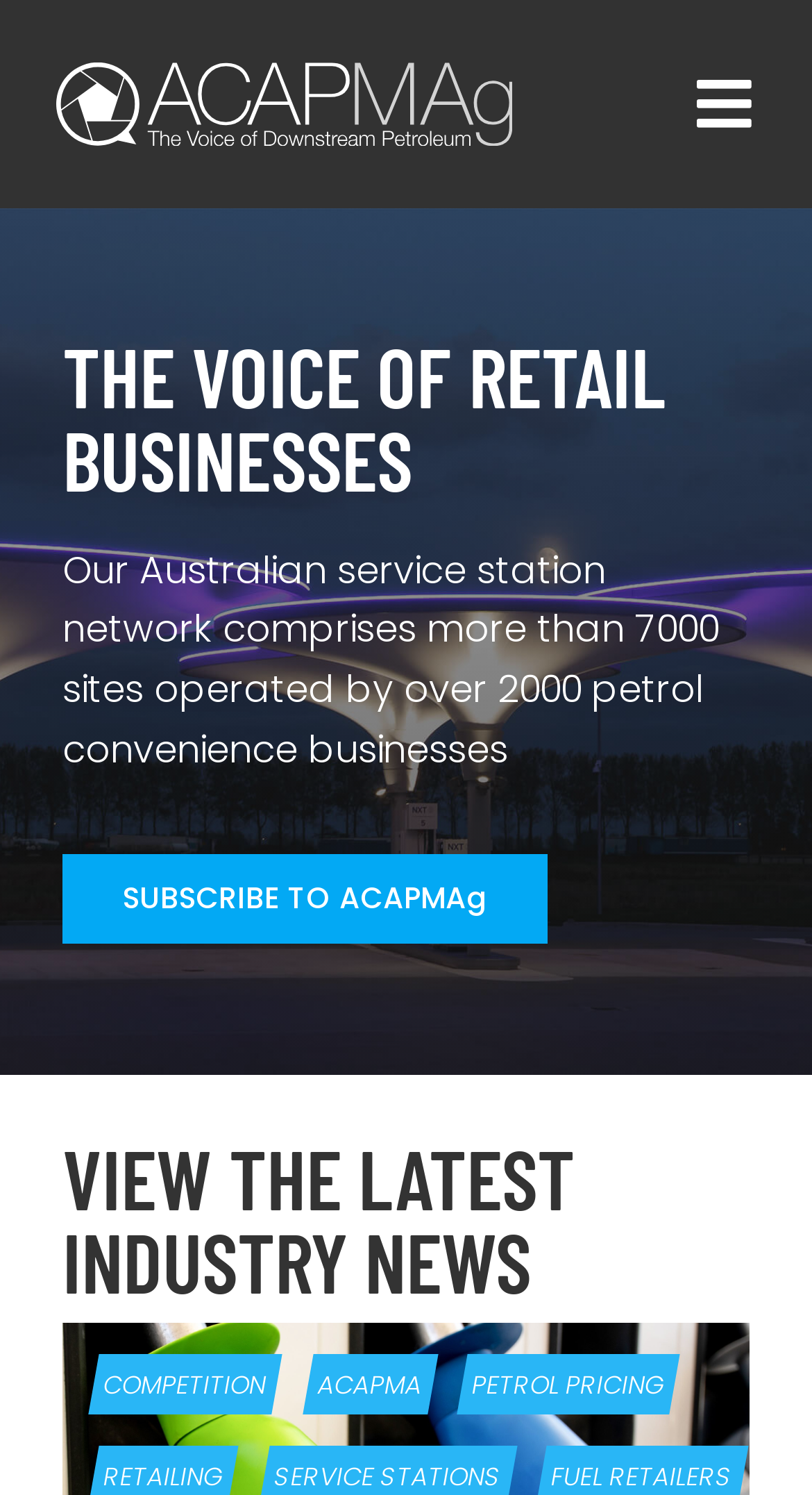What are the categories of industry news available?
Give a single word or phrase answer based on the content of the image.

Competition, ACAPMA, Petrol Pricing